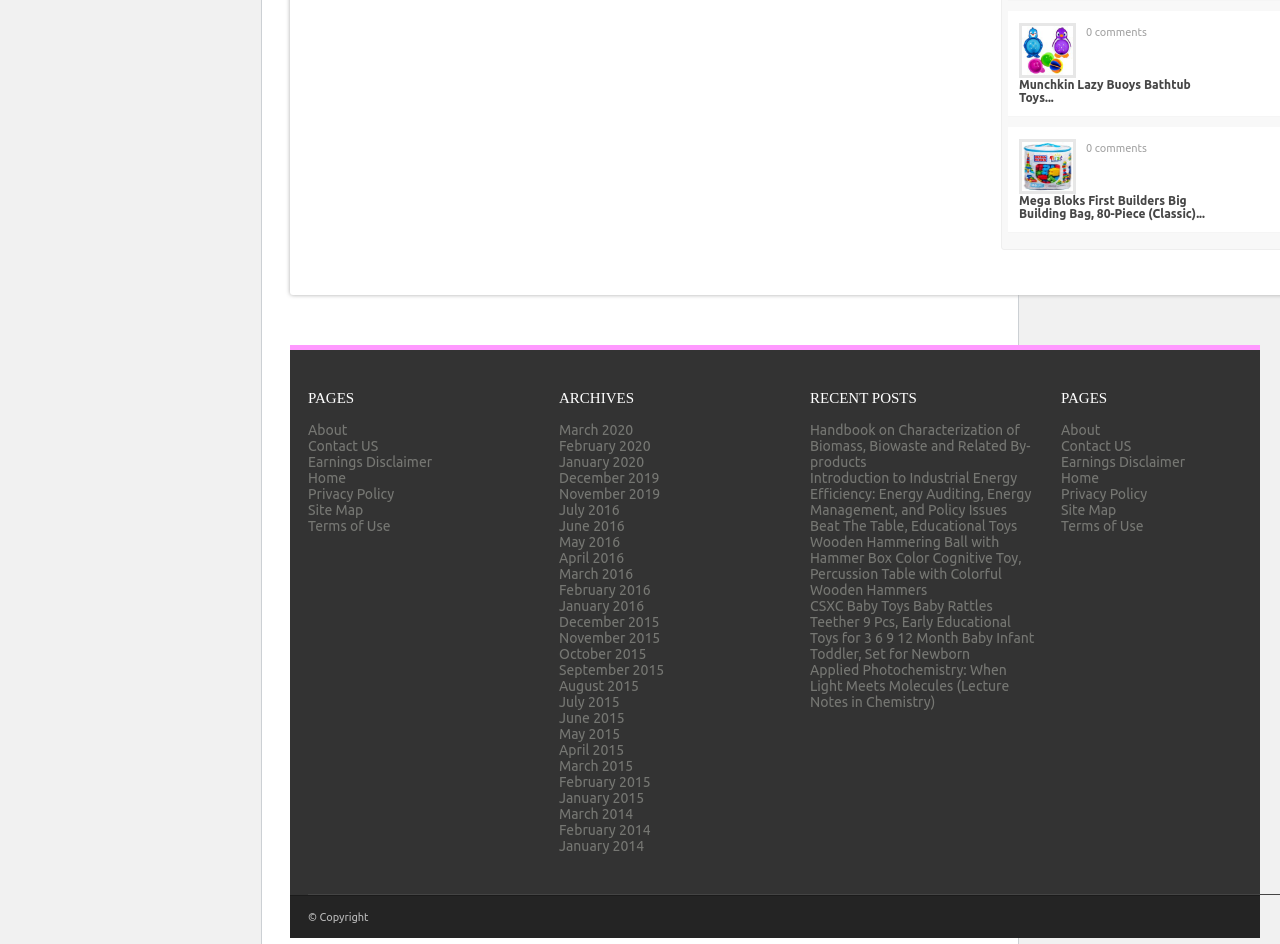Predict the bounding box coordinates of the area that should be clicked to accomplish the following instruction: "Check recent posts". The bounding box coordinates should consist of four float numbers between 0 and 1, i.e., [left, top, right, bottom].

[0.633, 0.413, 0.809, 0.431]